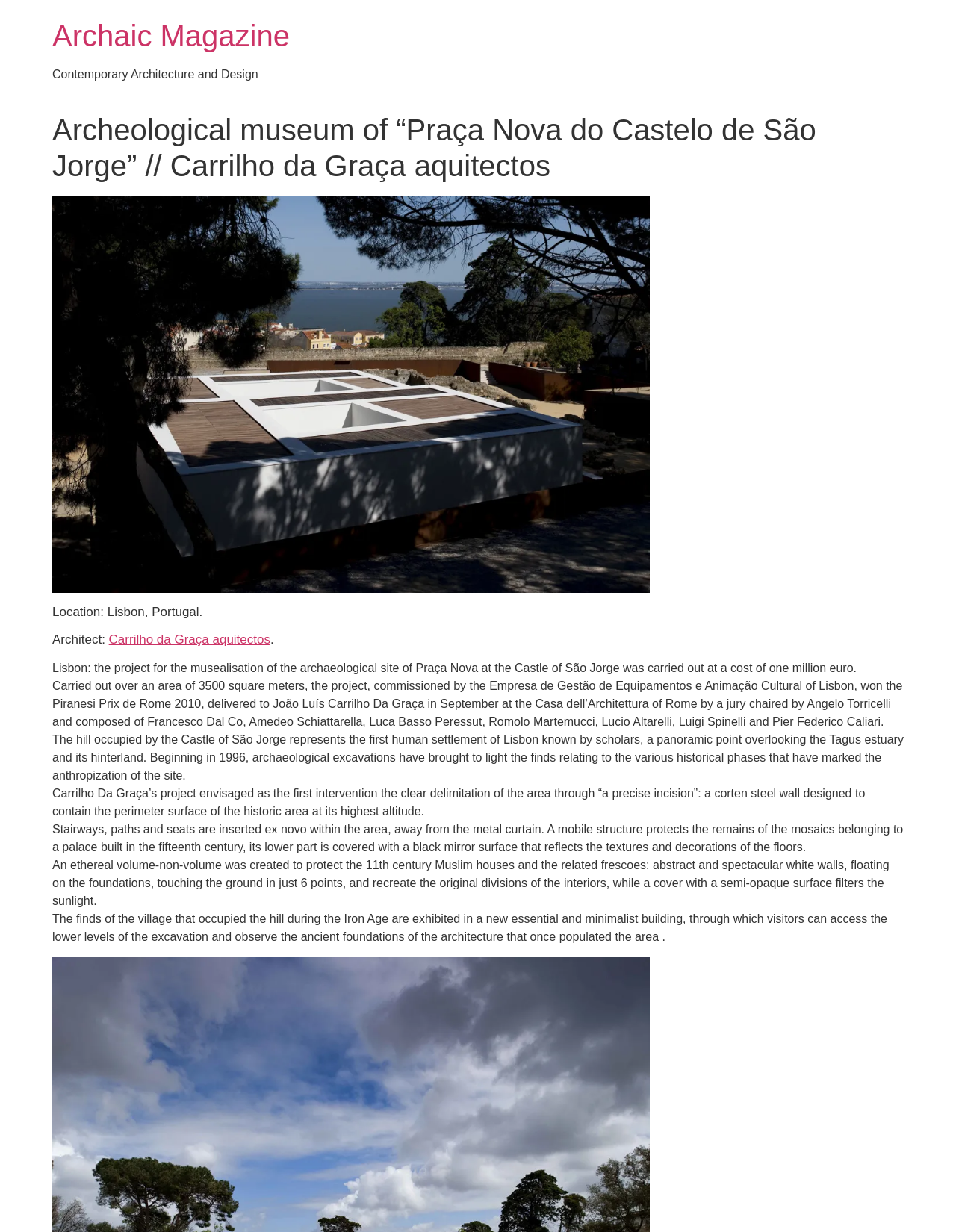Give a detailed account of the webpage's layout and content.

The webpage is about the Archeological Museum of Praça Nova do Castelo de São Jorge in Lisbon, Portugal. At the top, there is a heading "Archaic Magazine" with a link to the magazine's website. Below it, there is a static text "Contemporary Architecture and Design". 

On the left side, there is a large image that takes up most of the width of the page, showing the museum's architecture. Above the image, there is a heading with the title of the project, "Archeological museum of “Praça Nova do Castelo de São Jorge” // Carrilho da Graça aquitectos". 

Below the image, there are several headings and paragraphs of text. The first heading is "Location: Lisbon, Portugal", followed by "Architect: Carrilho da Graça aquitectos" with a link to the architect's website. 

The main content of the page is a series of paragraphs describing the project, including its cost, area, and awards. The text explains the history of the site, the archaeological excavations, and the design of the museum by Carrilho Da Graça. The design features a corten steel wall, stairways, paths, and seats, as well as a mobile structure to protect the remains of the mosaics. There are also descriptions of the abstract white walls protecting the 11th-century Muslim houses and the minimalist building exhibiting the finds of the Iron Age village.